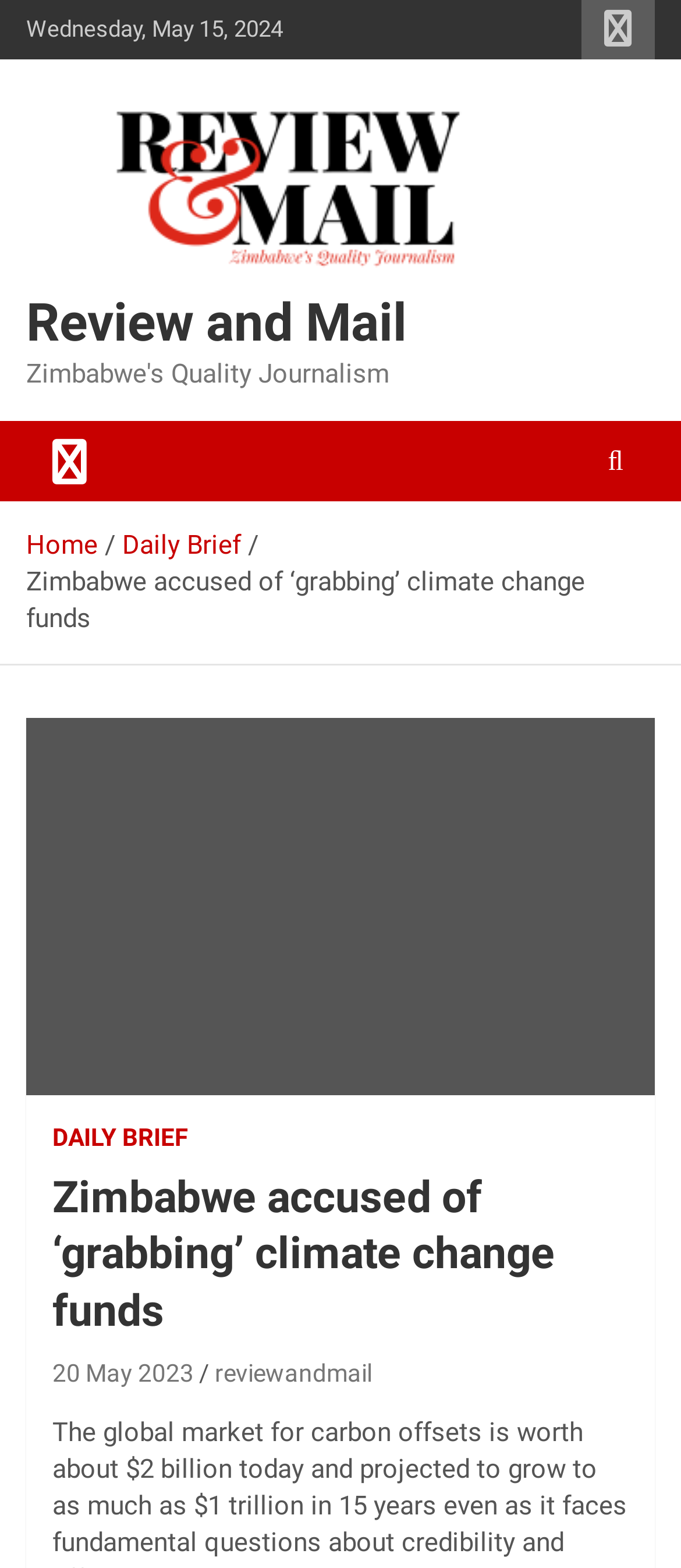Examine the screenshot and answer the question in as much detail as possible: What is the title of the figure?

I looked at the figure element, but it doesn't have a title or caption. It's an empty figure element.